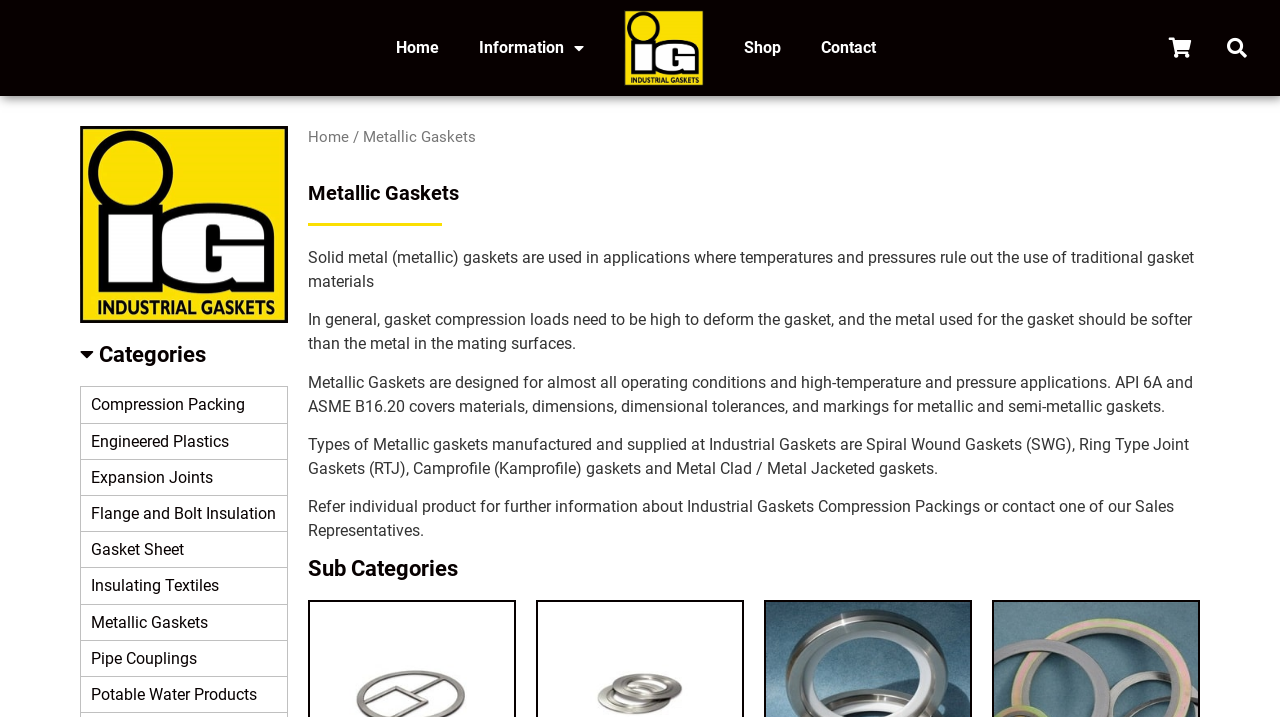Please specify the bounding box coordinates for the clickable region that will help you carry out the instruction: "Search for a product".

[0.951, 0.039, 0.978, 0.095]